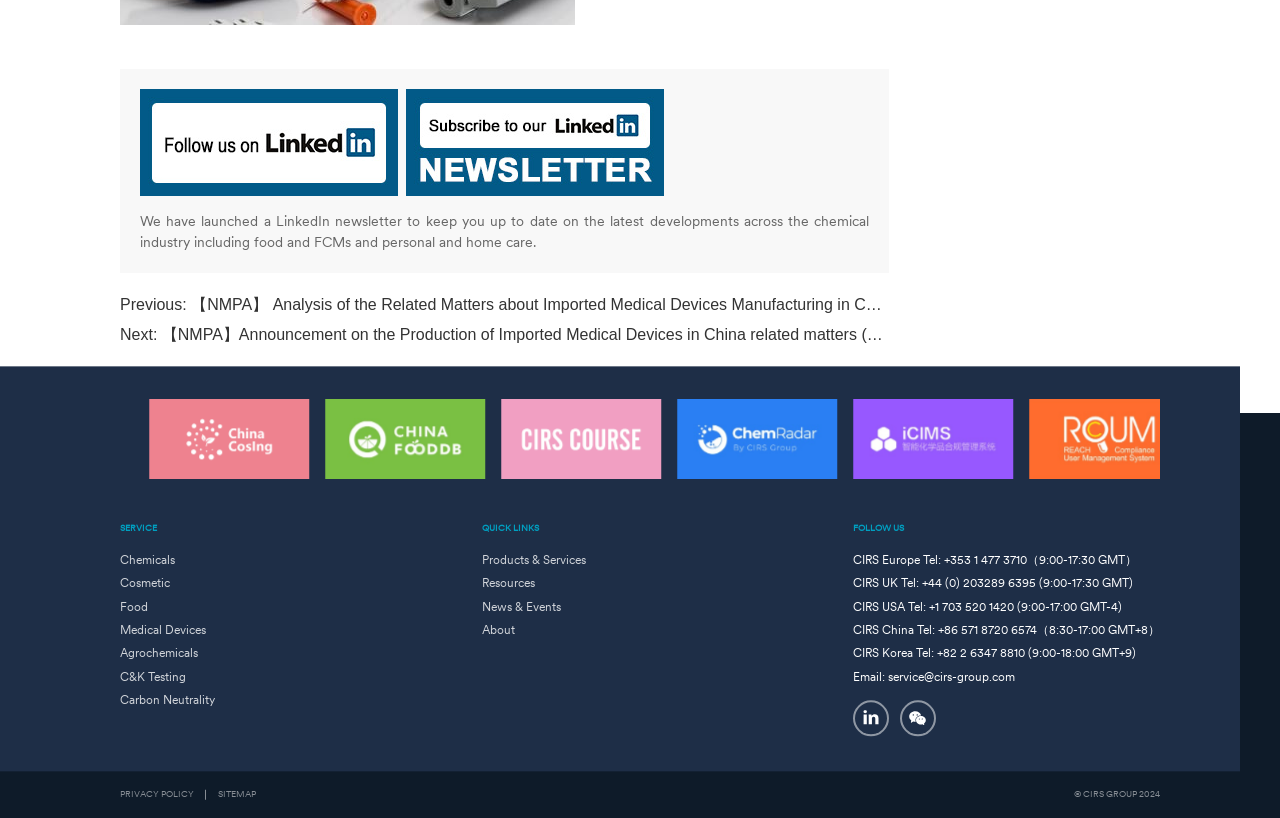Identify the bounding box coordinates of the section that should be clicked to achieve the task described: "Read the announcement about imported medical devices manufacturing in China".

[0.149, 0.362, 0.867, 0.382]